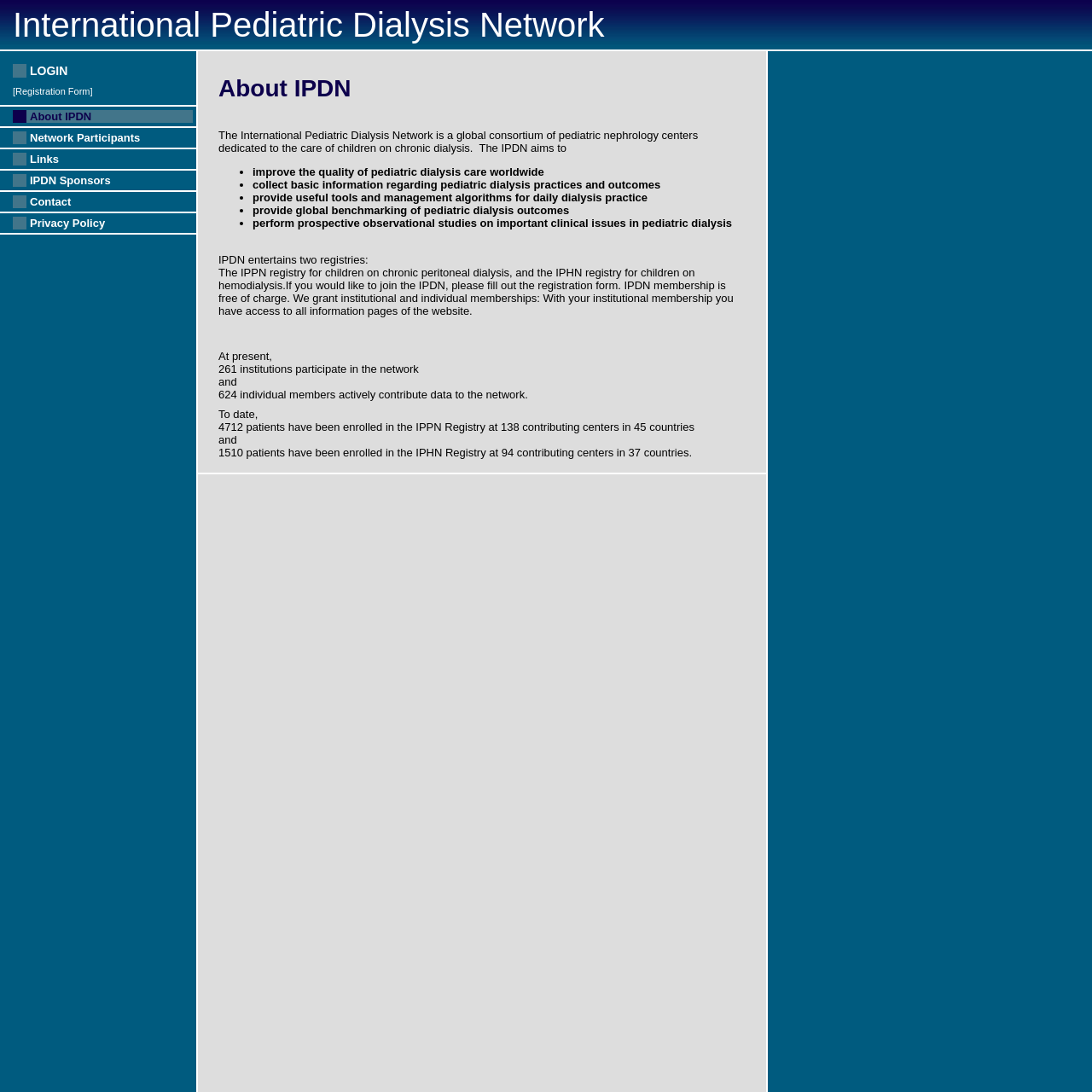Using the description "LOGIN", locate and provide the bounding box of the UI element.

[0.012, 0.059, 0.177, 0.071]